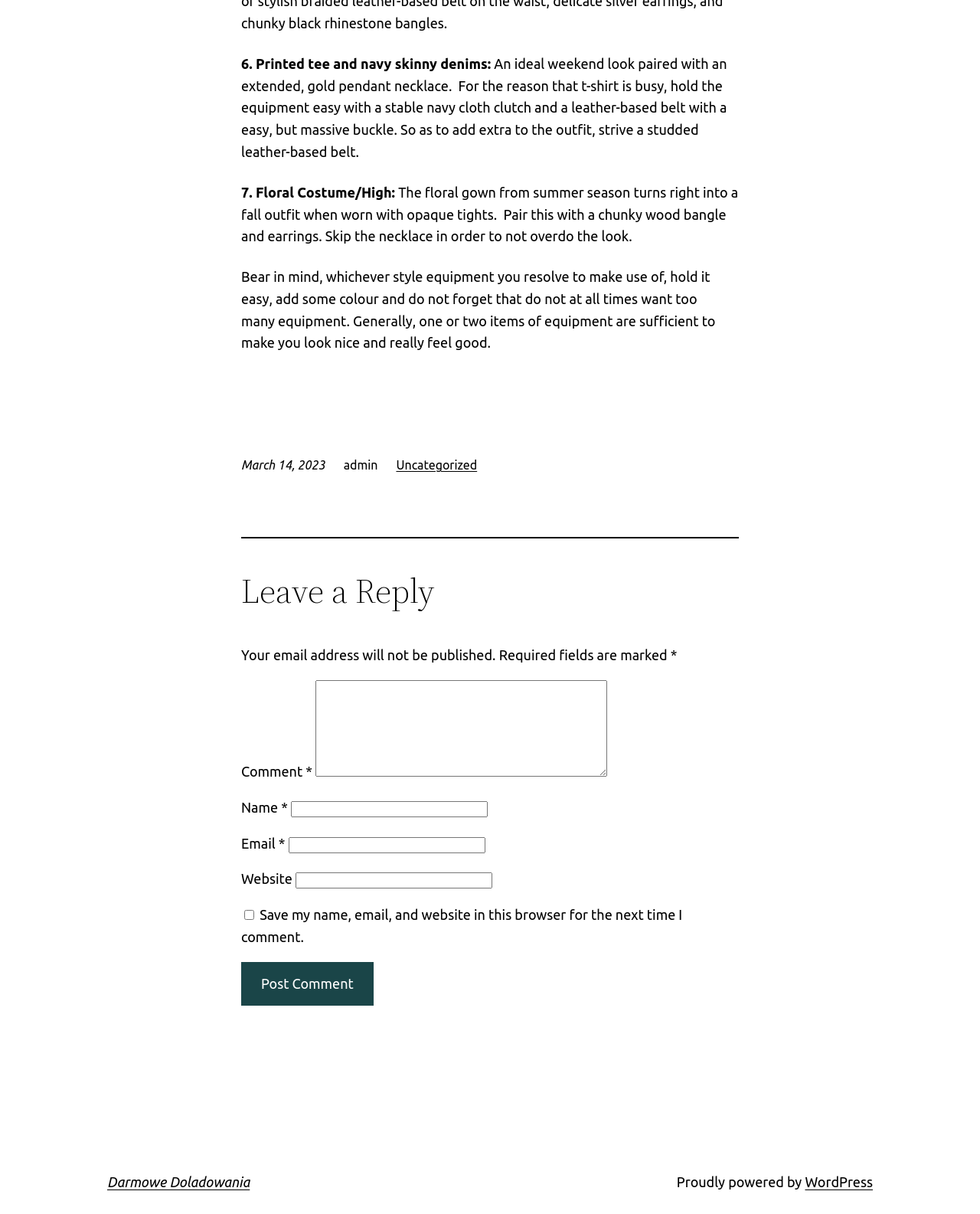Please specify the bounding box coordinates of the clickable region necessary for completing the following instruction: "Enter your name". The coordinates must consist of four float numbers between 0 and 1, i.e., [left, top, right, bottom].

[0.297, 0.66, 0.498, 0.673]